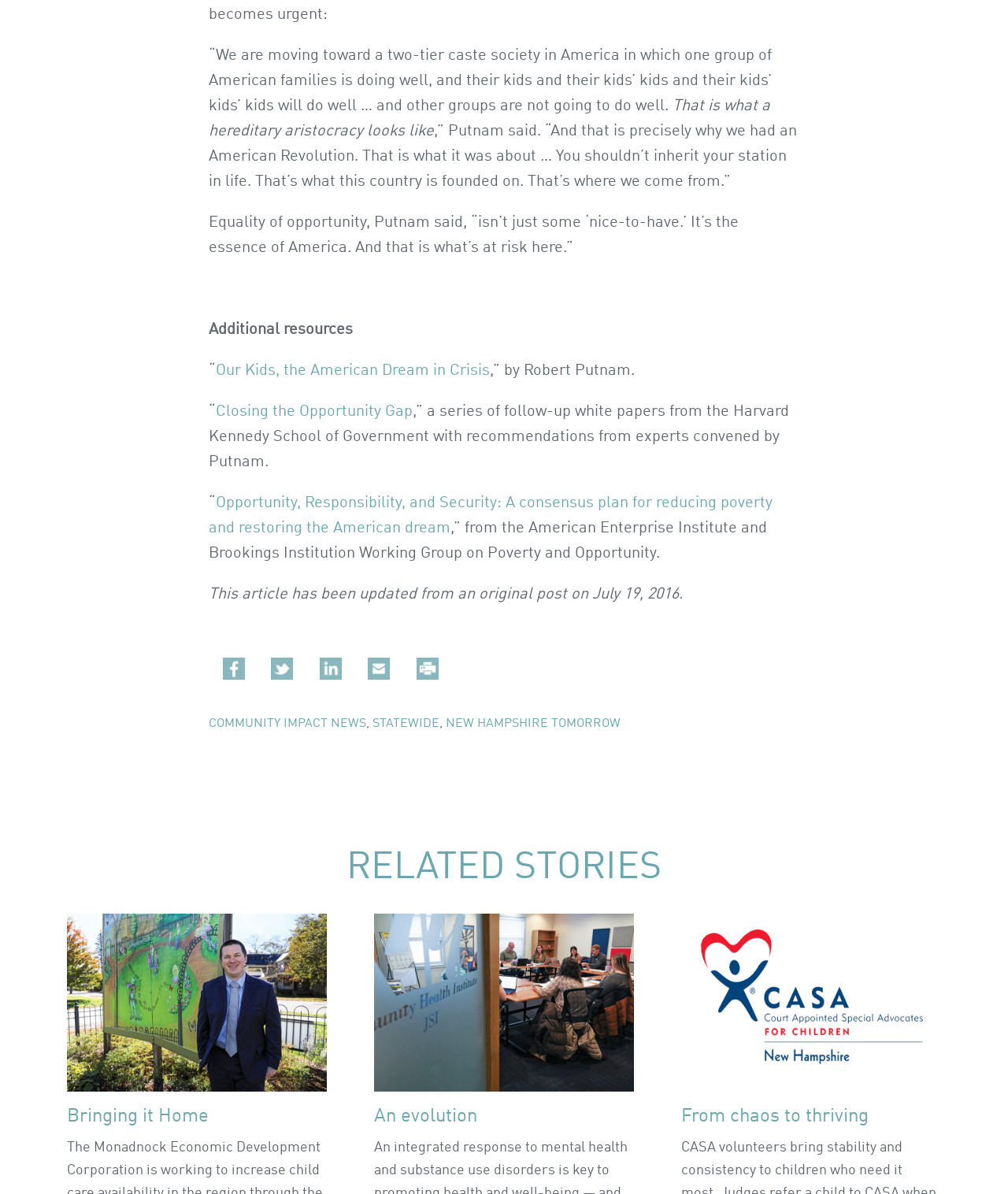Show the bounding box coordinates for the element that needs to be clicked to execute the following instruction: "Read 'Closing the Opportunity Gap'". Provide the coordinates in the form of four float numbers between 0 and 1, i.e., [left, top, right, bottom].

[0.214, 0.338, 0.409, 0.351]